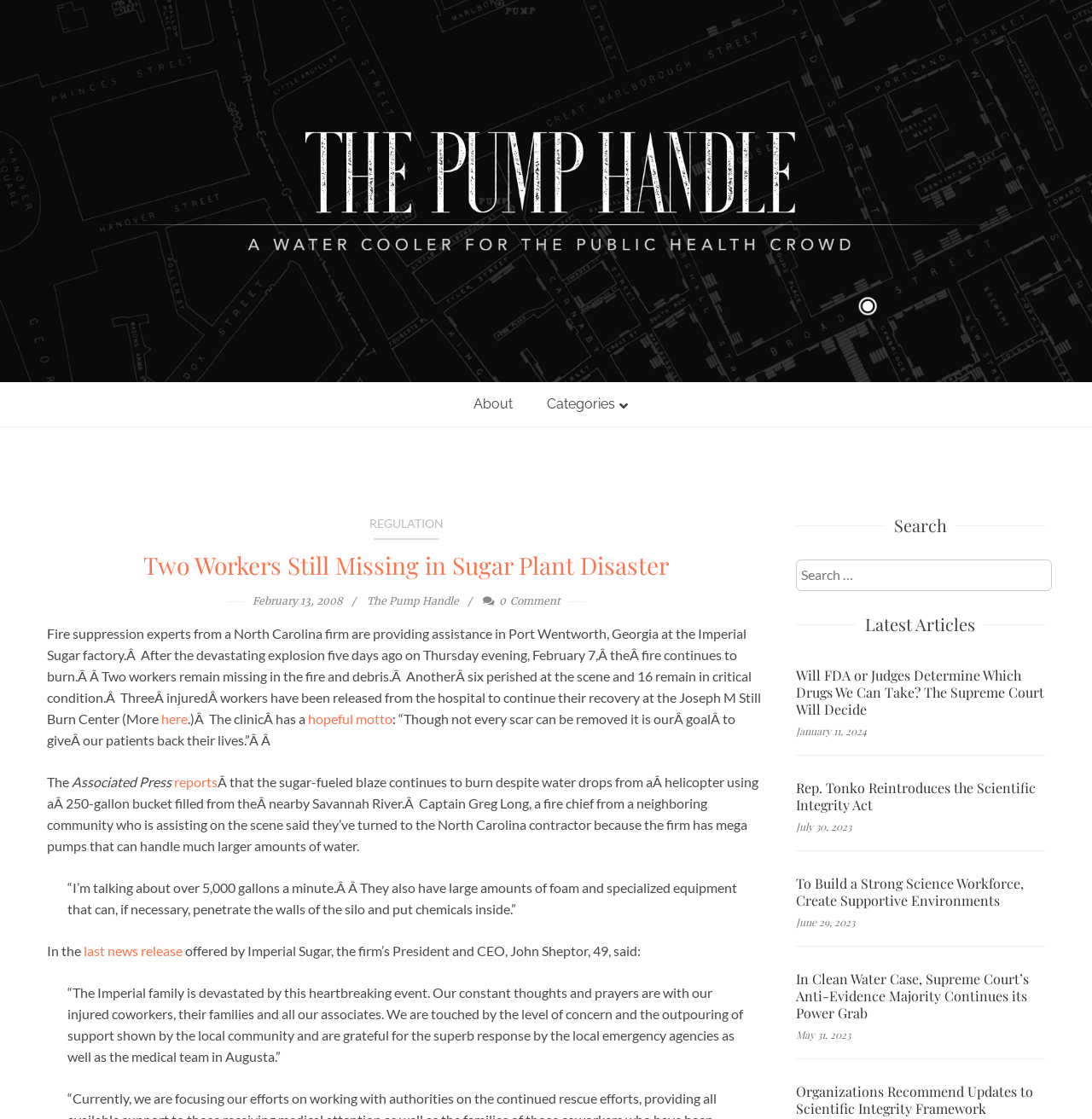Provide a single word or phrase to answer the given question: 
What is the name of the burn center where injured workers are being treated?

Joseph M Still Burn Center